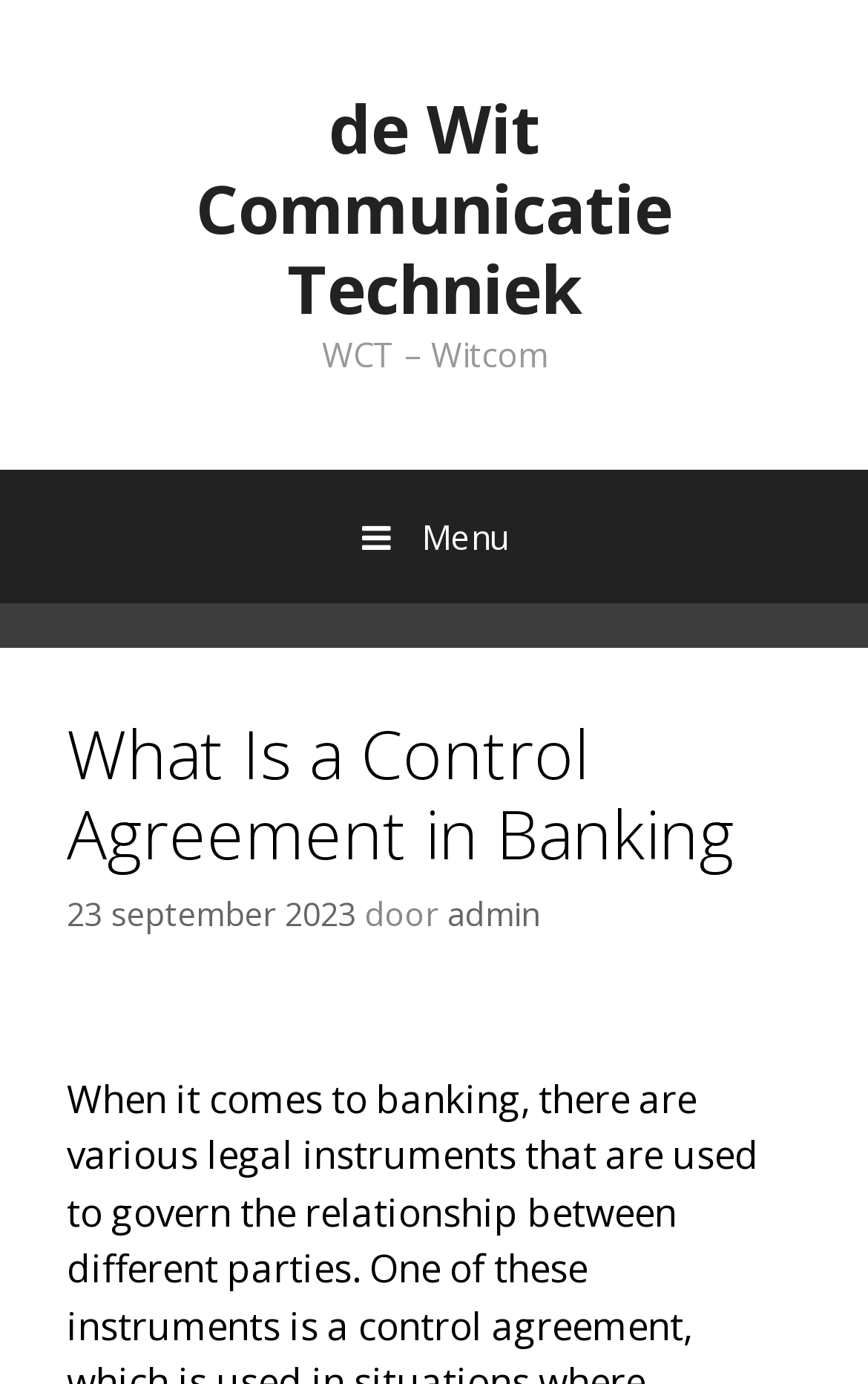With reference to the image, please provide a detailed answer to the following question: How many links are there in the main heading section?

I found the number of links by looking at the main heading section and counting the link elements, which are 'What Is a Control Agreement in Banking' and '23 september 2023'.